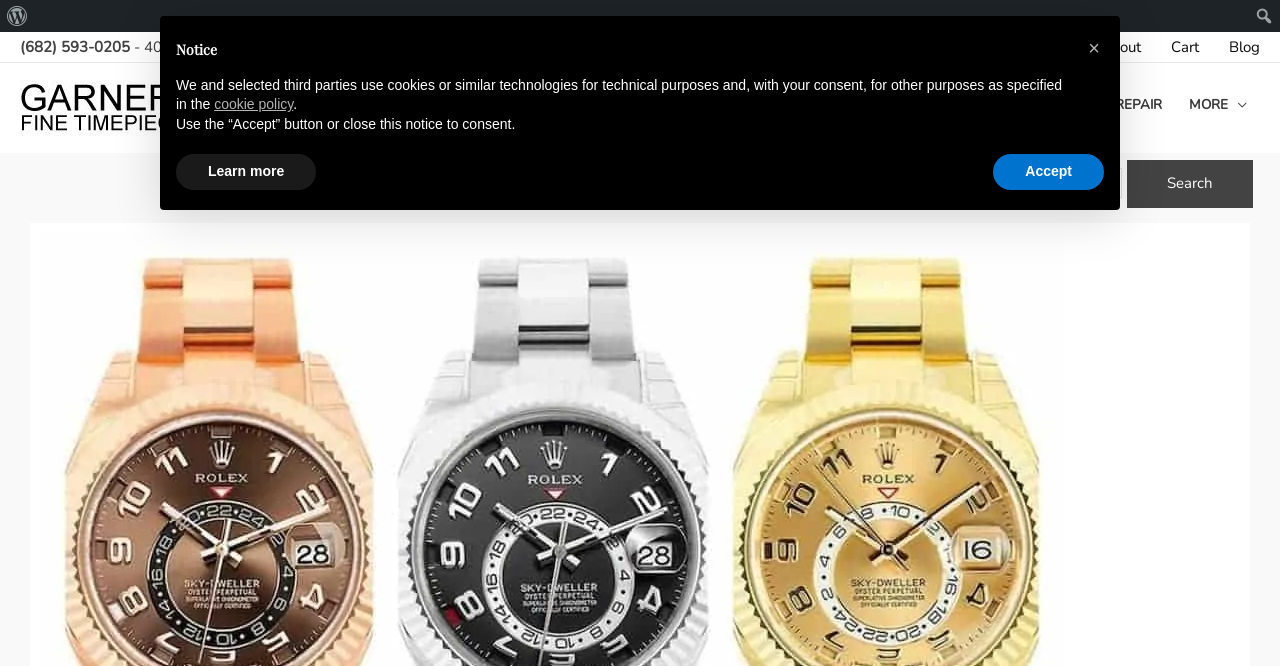Locate the bounding box coordinates of the element's region that should be clicked to carry out the following instruction: "Search for products". The coordinates need to be four float numbers between 0 and 1, i.e., [left, top, right, bottom].

[0.717, 0.252, 0.876, 0.297]